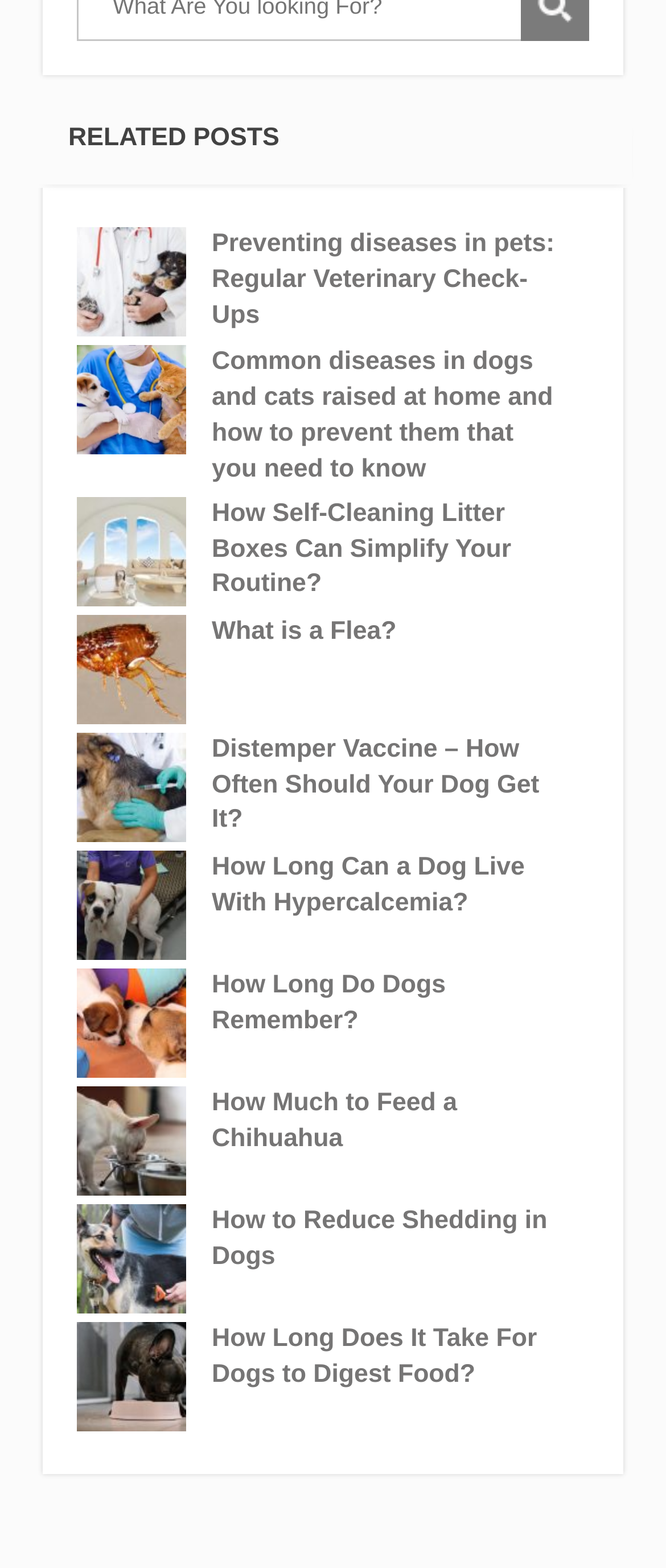Respond to the following question with a brief word or phrase:
How many links are listed under 'RELATED POSTS'?

10